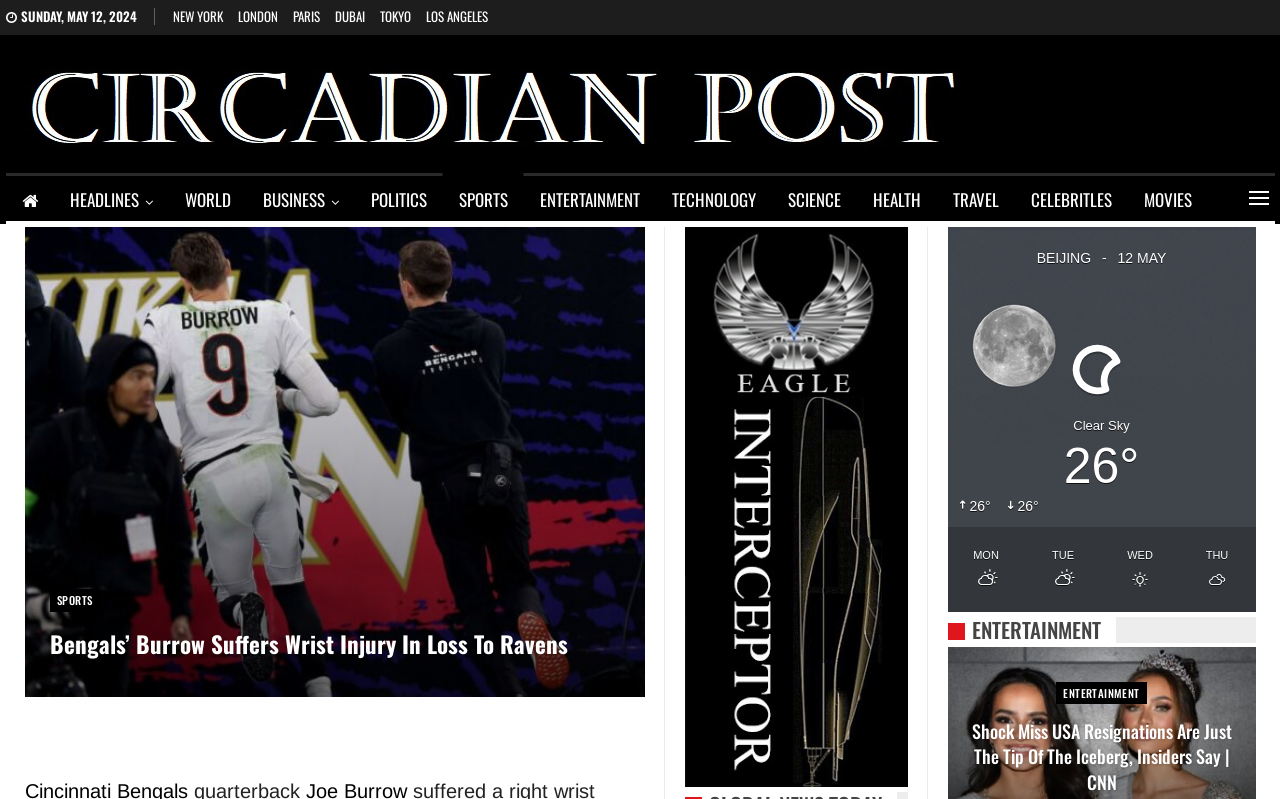What is the name of the news organization?
Please respond to the question thoroughly and include all relevant details.

I found the name of the news organization by looking at the top-left corner of the webpage, where I saw a link element with the content 'circadianpost'.